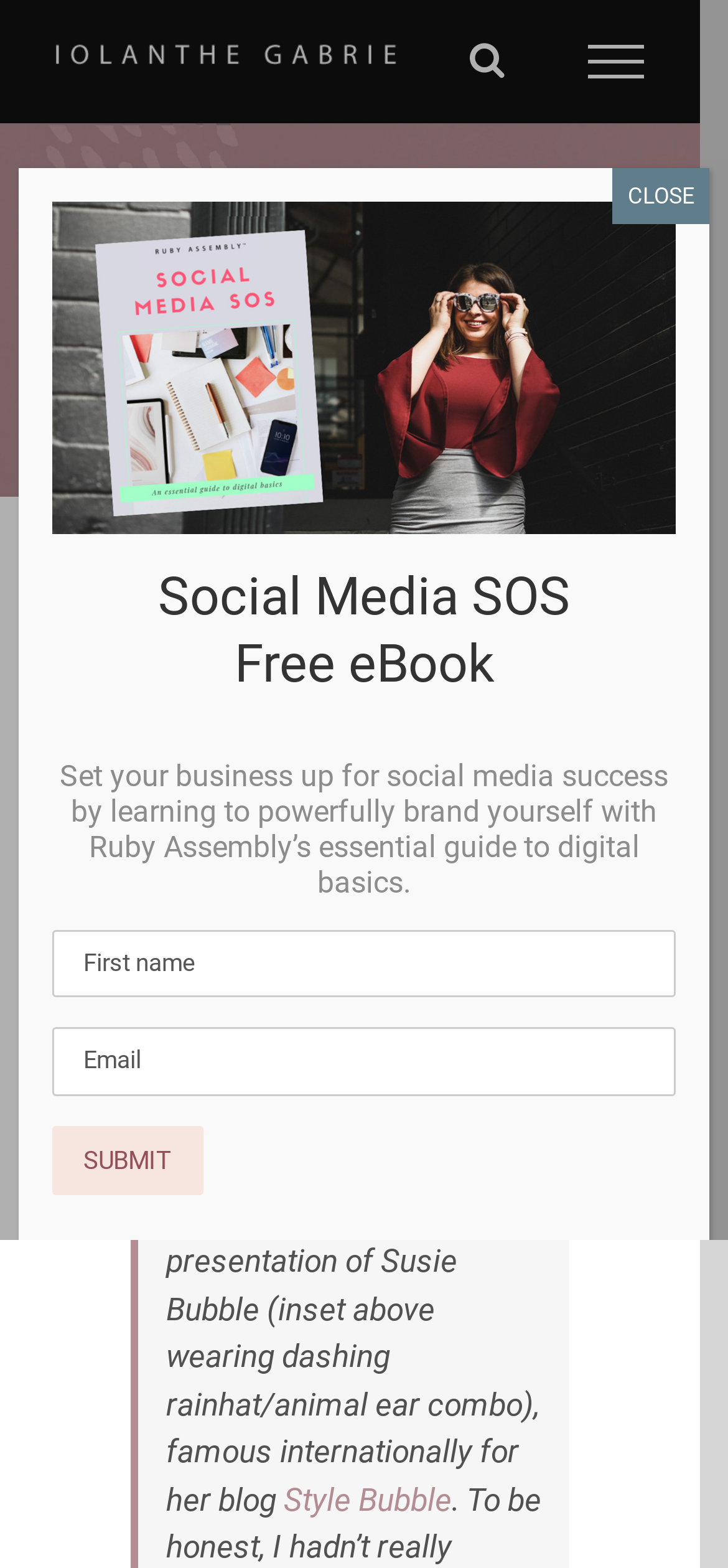What is the name of the blog mentioned?
Based on the visual information, provide a detailed and comprehensive answer.

The answer can be found in the region 'Page Title Bar' where there is a link with the text 'Style Bubble'. This link is part of the text that describes the event attended by Ruby Assembly, which is the presentation of Susie Bubble, a famous blogger.